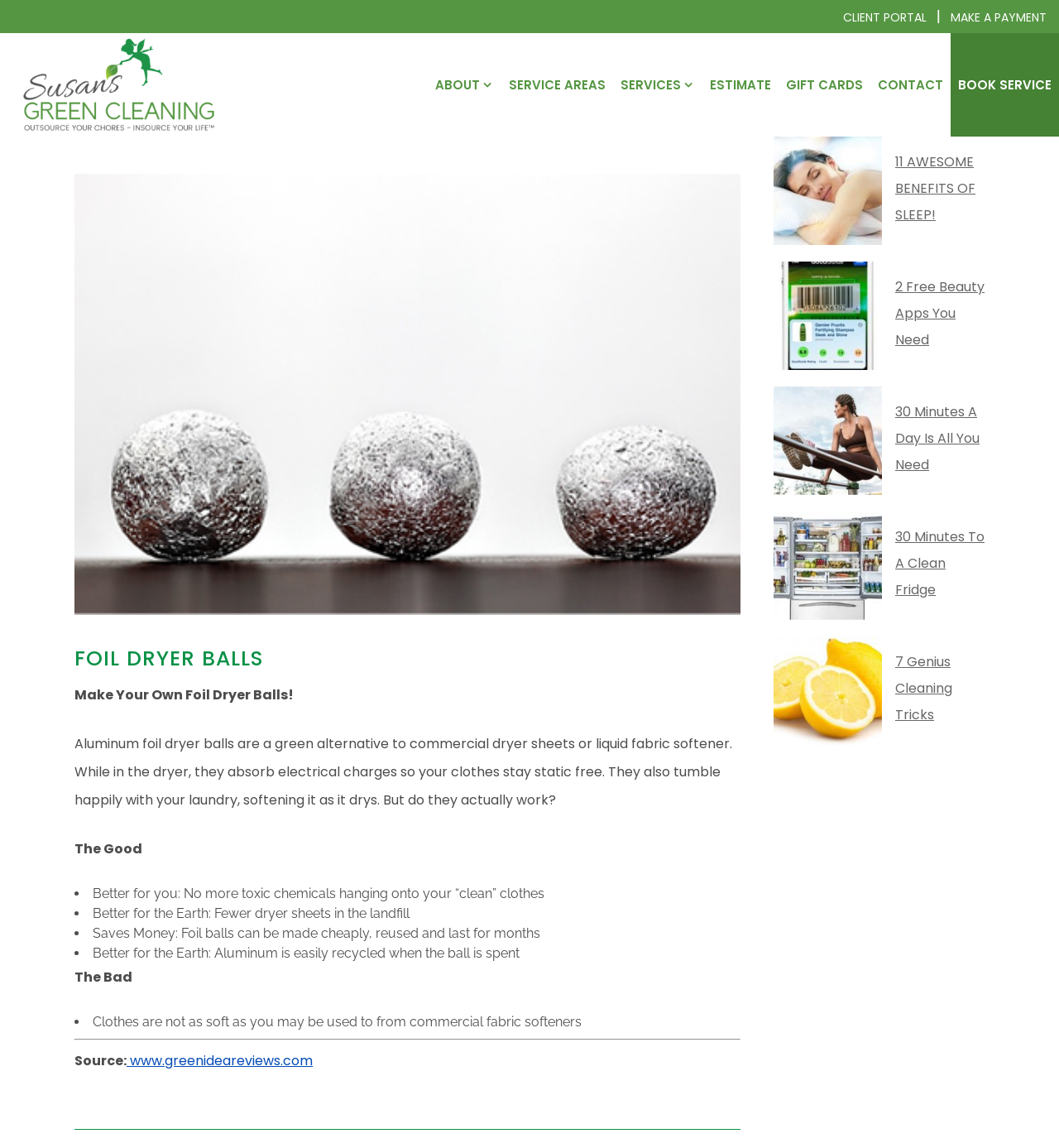What is the source of the information on this webpage?
Refer to the image and provide a concise answer in one word or phrase.

www.greenideareviews.com